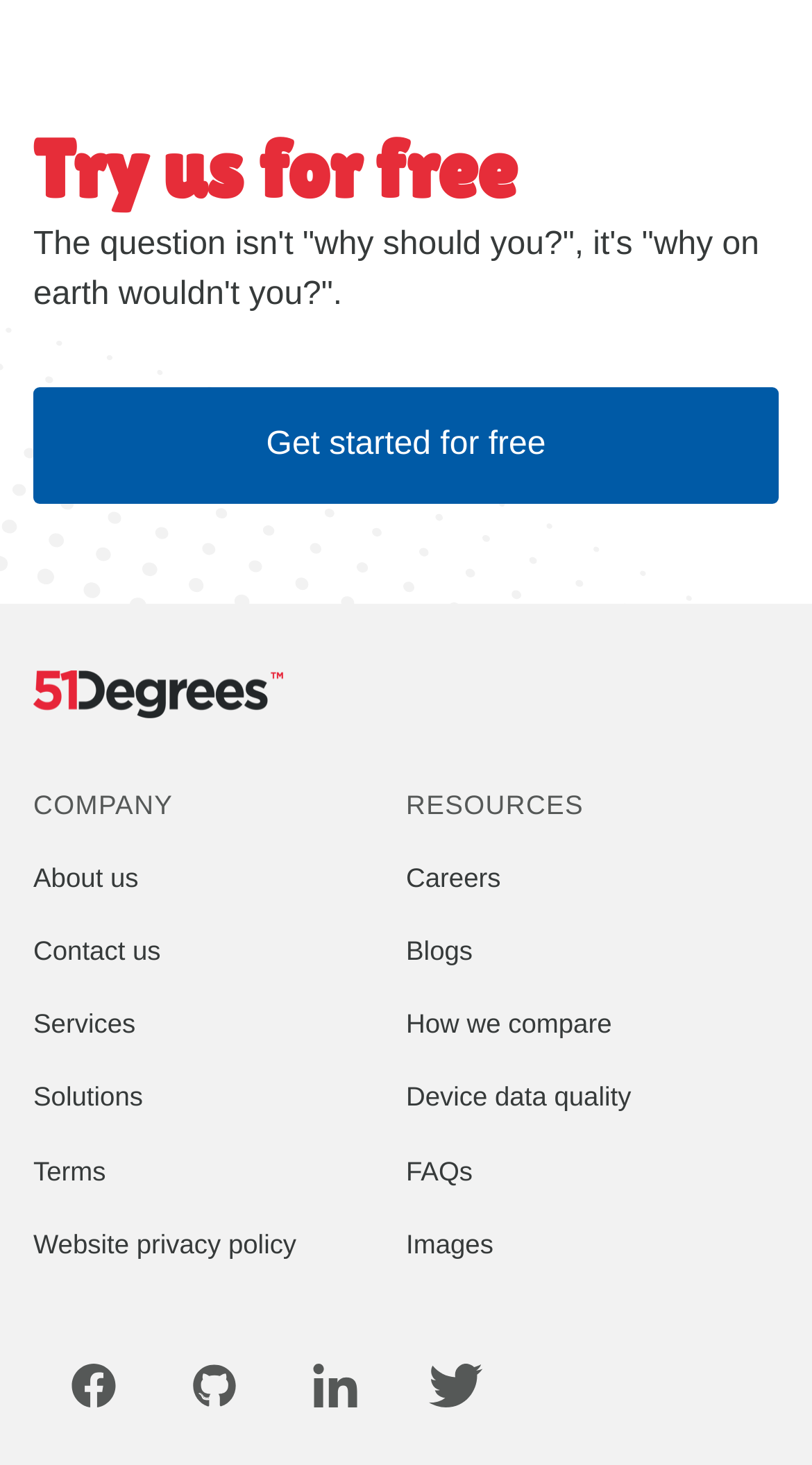Determine the bounding box coordinates for the area you should click to complete the following instruction: "Click on 'Get started for free'".

[0.041, 0.265, 0.959, 0.344]